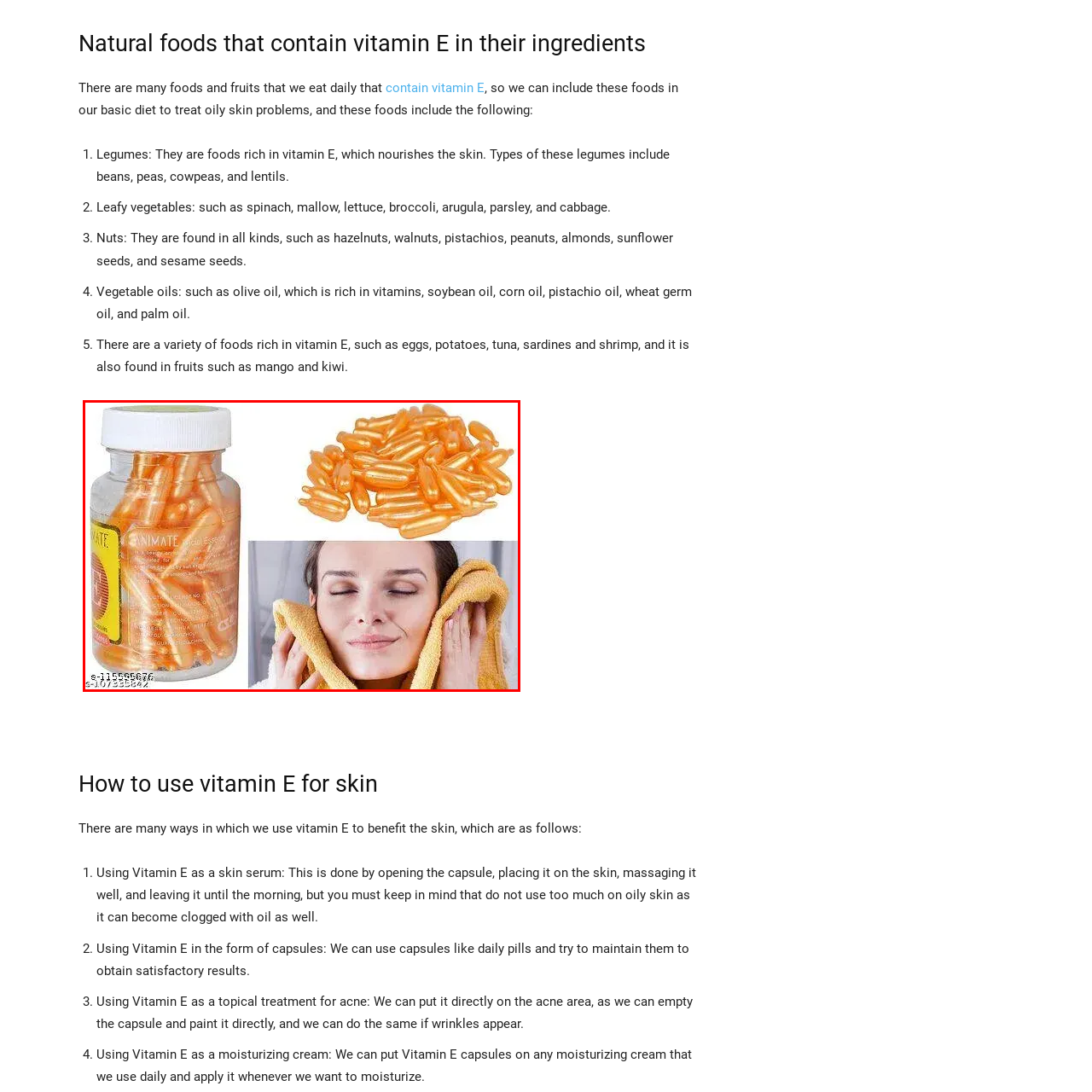How is the vitamin E serum applied to the face?
Consider the details within the red bounding box and provide a thorough answer to the question.

The question asks about the method of applying the vitamin E serum to the face. The caption mentions that the serum can be used by massaging it into the face, which is a recommended method for treating various skin concerns.